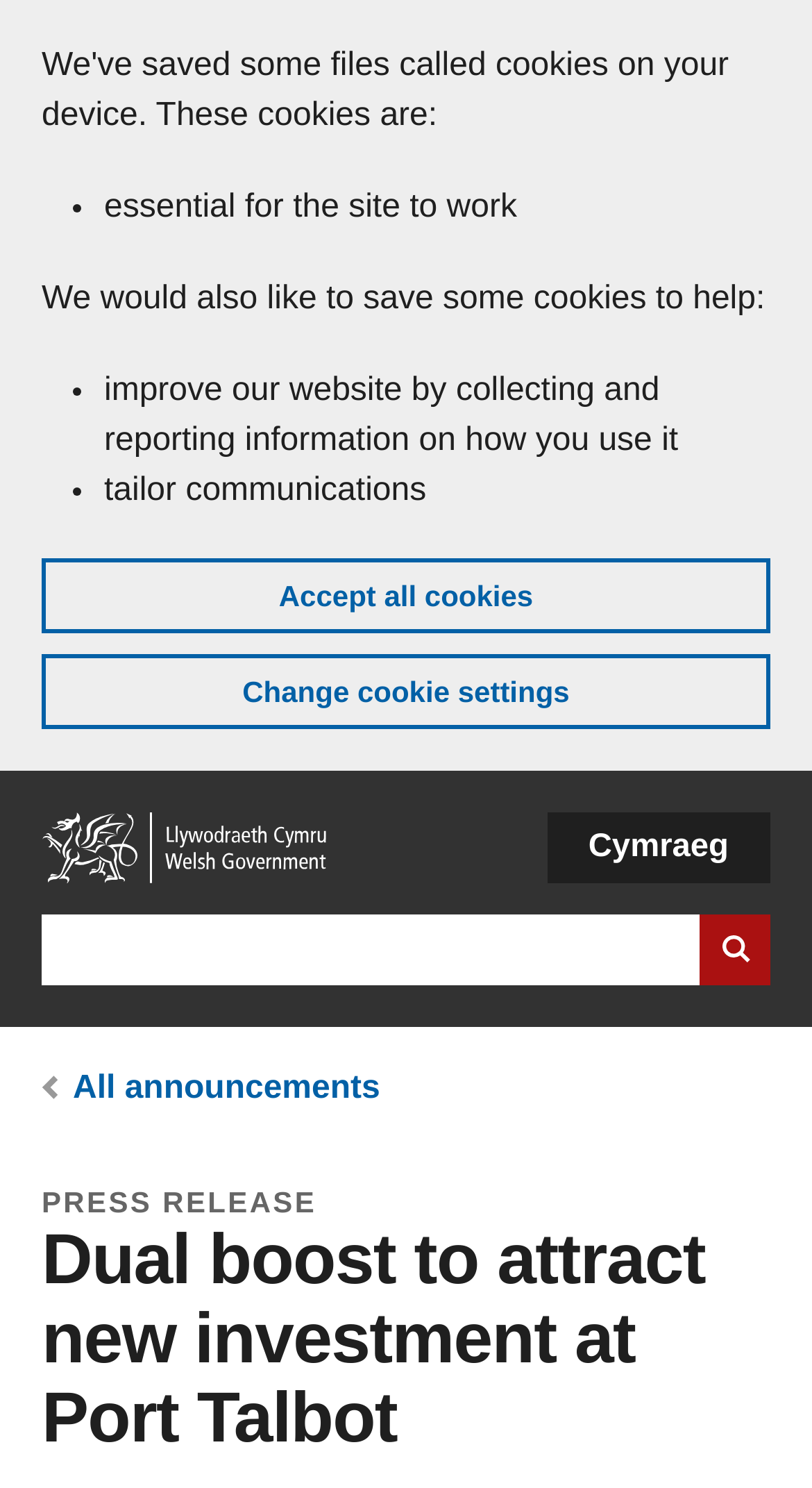Can you find and provide the main heading text of this webpage?

Dual boost to attract new investment at Port Talbot